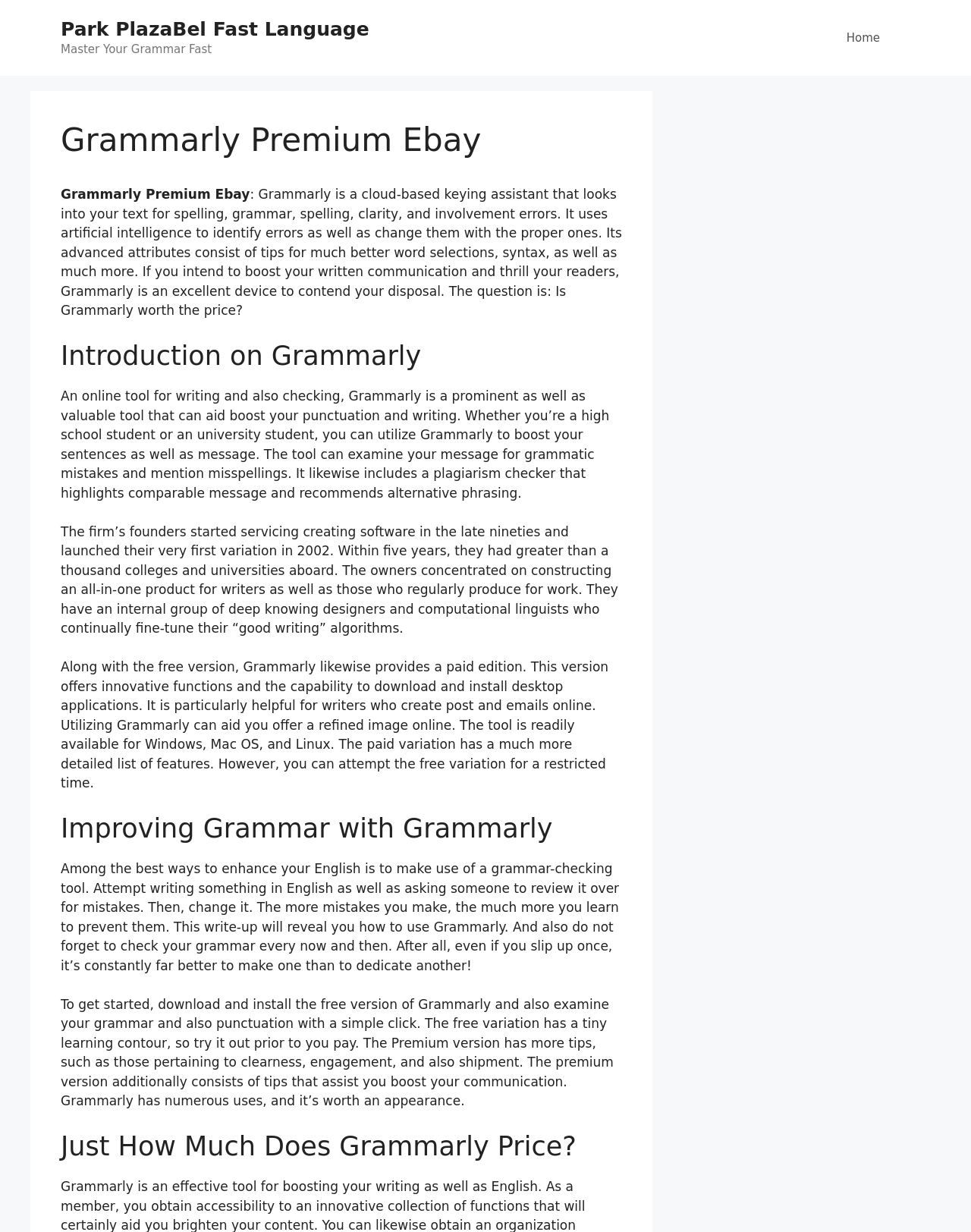Find the bounding box coordinates for the UI element that matches this description: "Park PlazaBel Fast Language".

[0.062, 0.015, 0.38, 0.032]